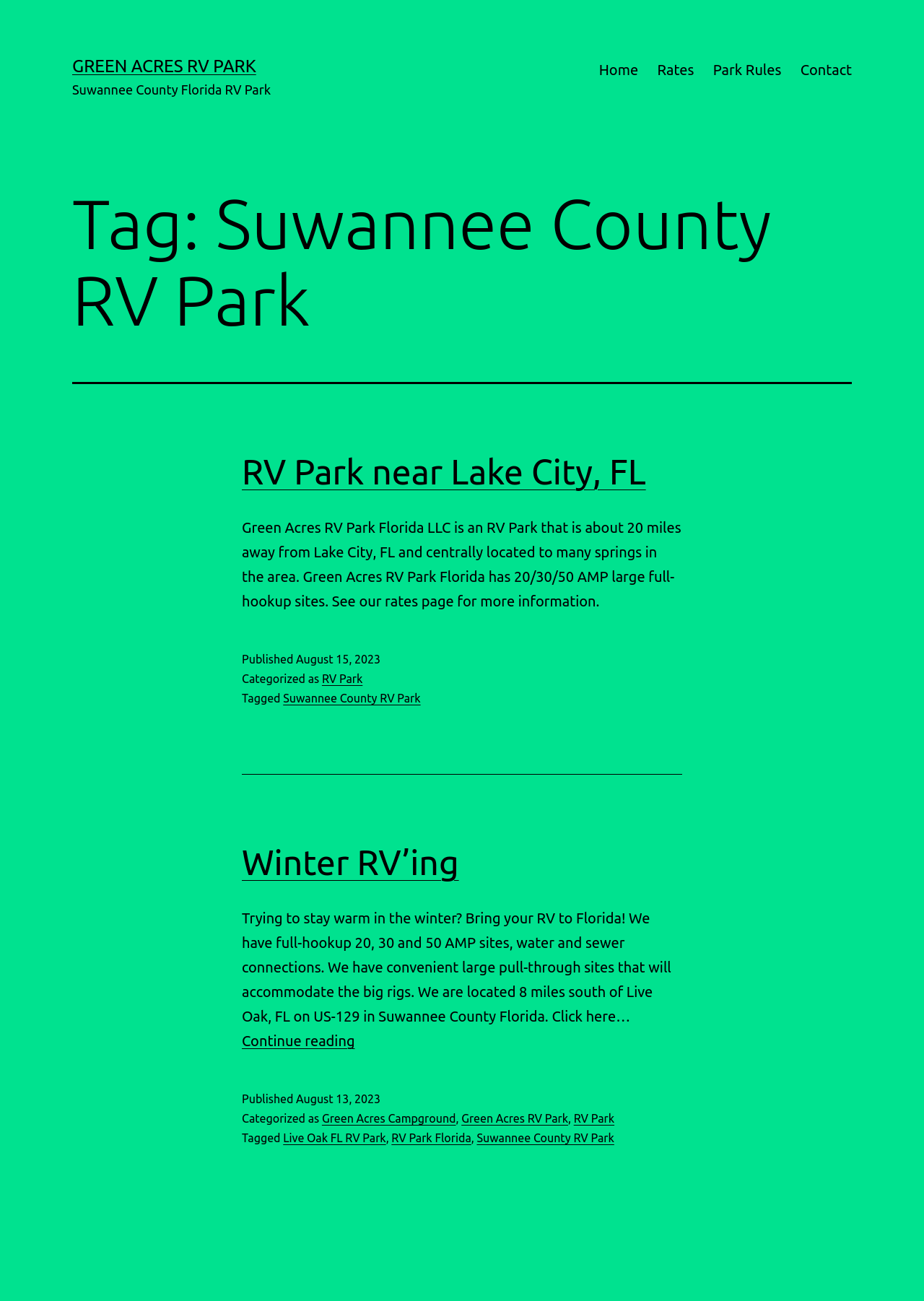Give an in-depth explanation of the webpage layout and content.

The webpage is about Green Acres RV Park, located in Suwannee County, Florida. At the top, there is a prominent link to "GREEN ACRES RV PARK" and a static text "Suwannee County Florida RV Park". Below this, there is a primary navigation menu with four links: "Home", "Rates", "Park Rules", and "Contact".

The main content of the webpage is divided into two sections. The first section has a heading "RV Park near Lake City, FL" and describes the RV park's location and amenities. It mentions that the park is about 20 miles away from Lake City, FL, and has 20/30/50 AMP large full-hookup sites. There is also a link to the rates page for more information.

Below this section, there is a footer area with published date and time, categorized tags, and a link to "RV Park". 

The second section has a heading "Winter RV’ing" and discusses the benefits of bringing an RV to Florida during the winter. It describes the park's amenities, including full-hookup sites, water and sewer connections, and convenient large pull-through sites. There is a link to continue reading the article.

At the bottom of this section, there is another footer area with published date and time, categorized tags, and links to related topics such as "Green Acres Campground", "Green Acres RV Park", "RV Park", "Live Oak FL RV Park", "RV Park Florida", and "Suwannee County RV Park".